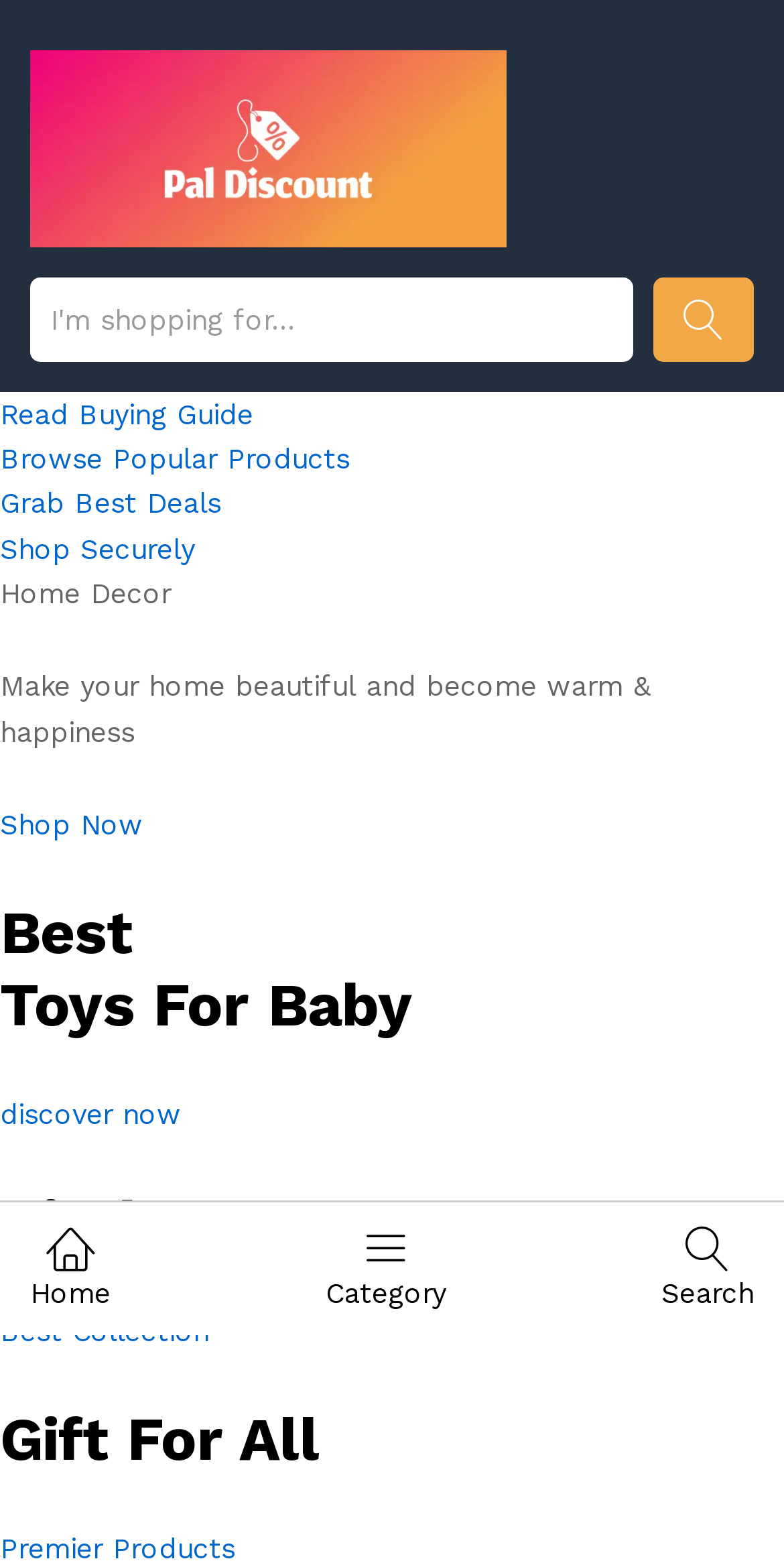What is the purpose of the search icon?
Refer to the screenshot and answer in one word or phrase.

To search products